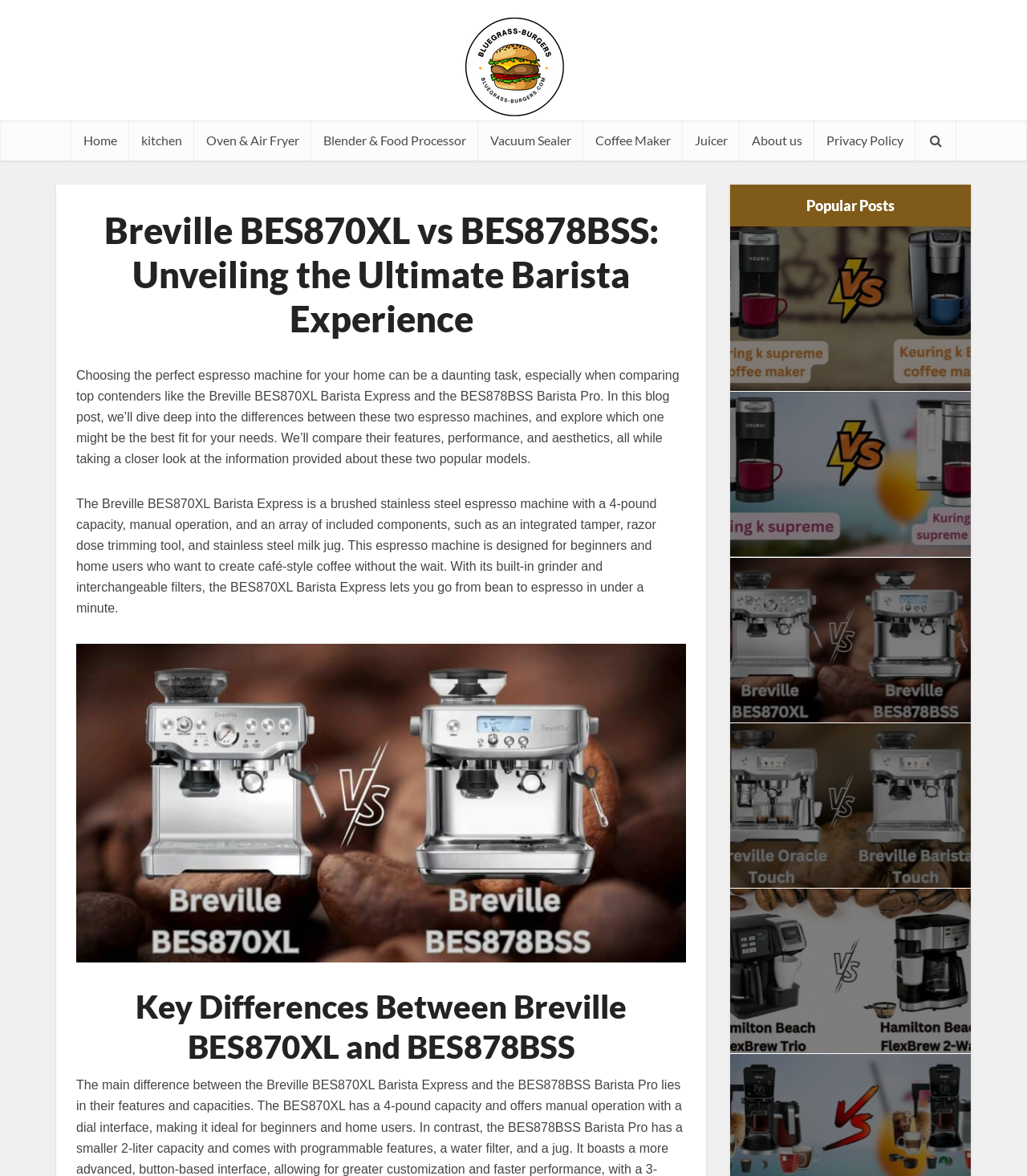Find and specify the bounding box coordinates that correspond to the clickable region for the instruction: "Read the article about Breville BES870XL vs BES878BSS".

[0.074, 0.313, 0.661, 0.396]